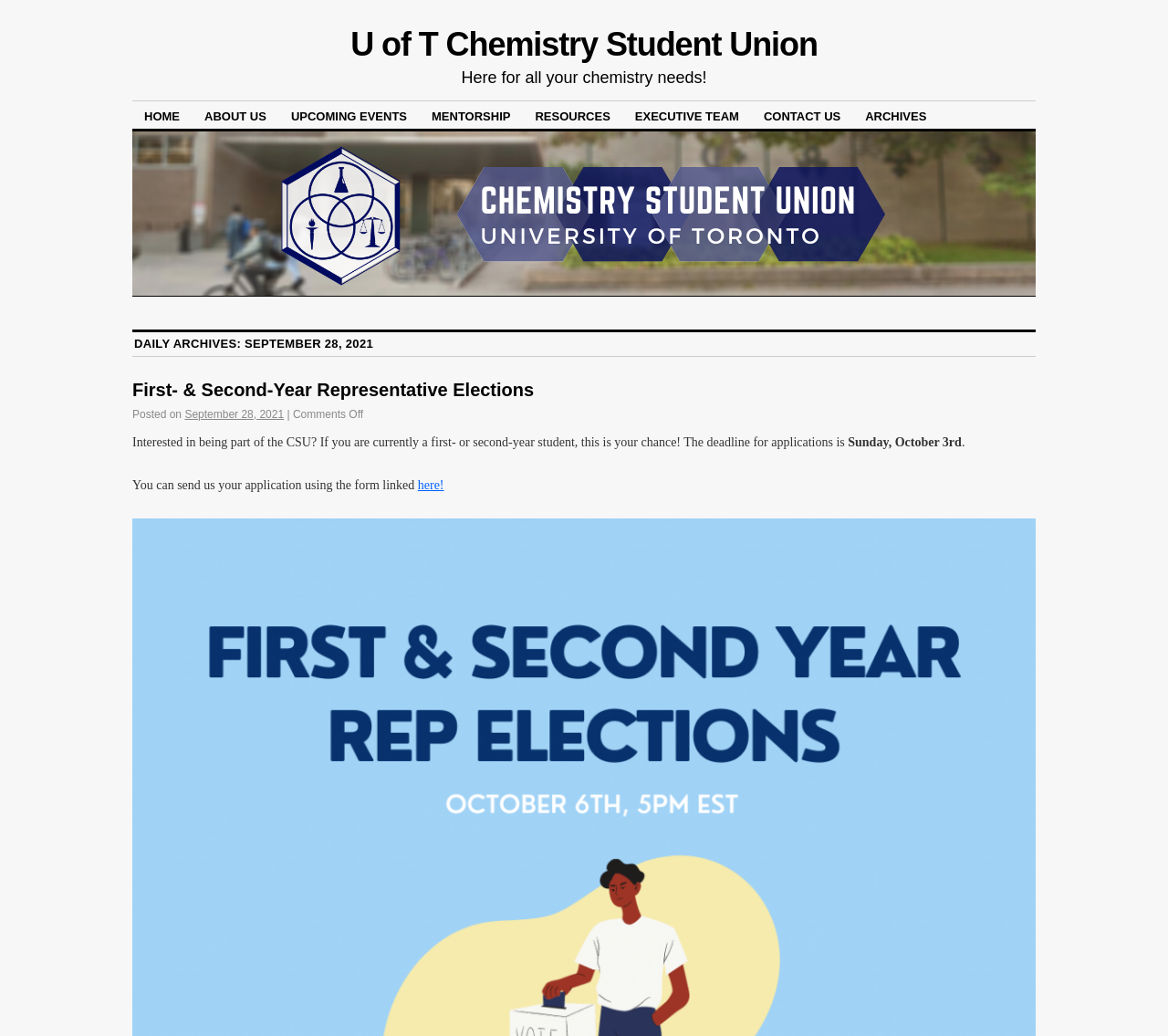Please find the bounding box coordinates of the element that you should click to achieve the following instruction: "go to home page". The coordinates should be presented as four float numbers between 0 and 1: [left, top, right, bottom].

[0.113, 0.098, 0.164, 0.124]